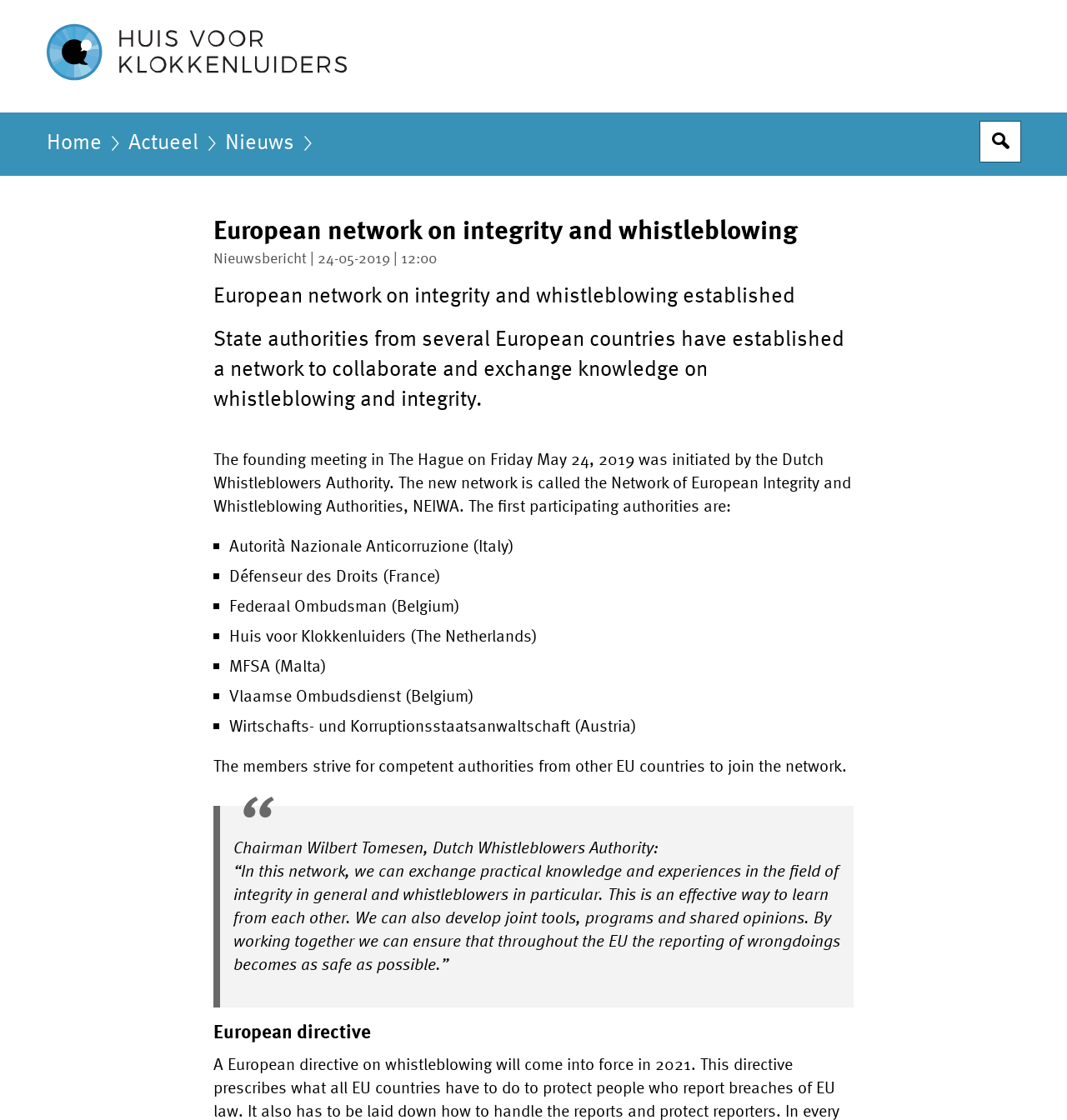What is the name of the network established?
Provide an in-depth answer to the question, covering all aspects.

The question asks for the name of the network established, which can be found in the paragraph starting with 'The founding meeting in The Hague on Friday May 24, 2019 was initiated by the Dutch Whistleblowers Authority.' The answer is NEIWA, which stands for Network of European Integrity and Whistleblowing Authorities.